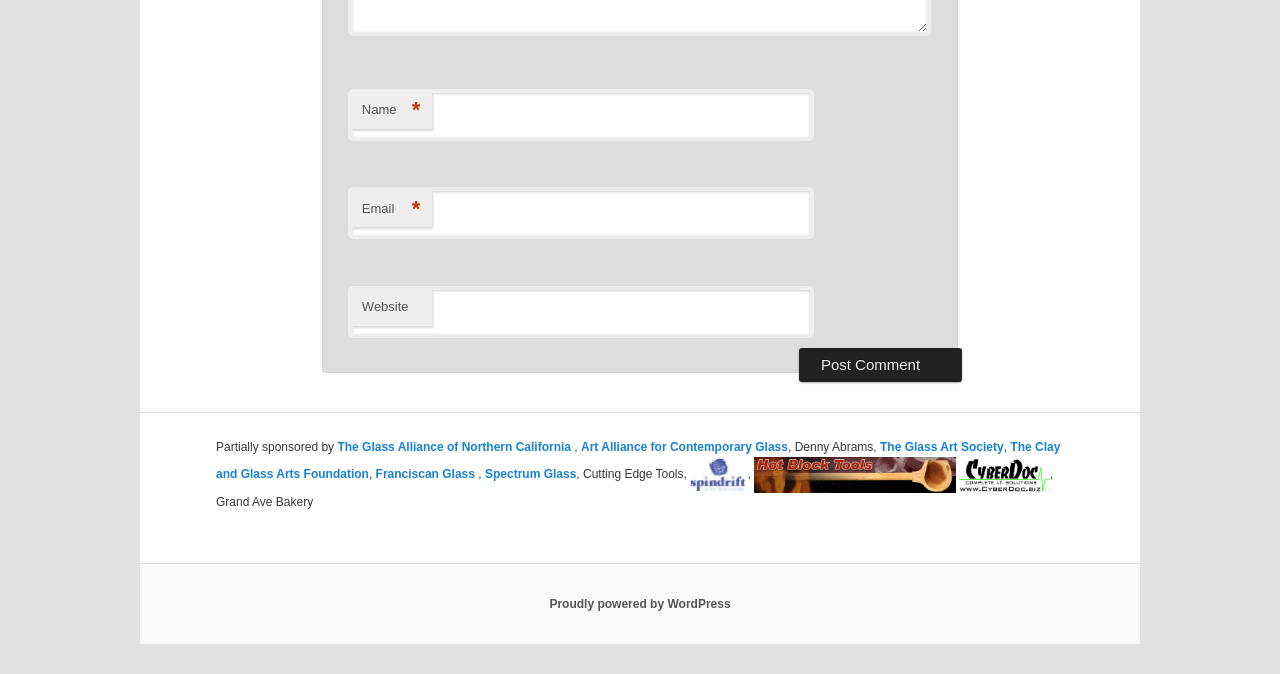Please provide a short answer using a single word or phrase for the question:
What is the position of the 'Post Comment' button?

Below the form